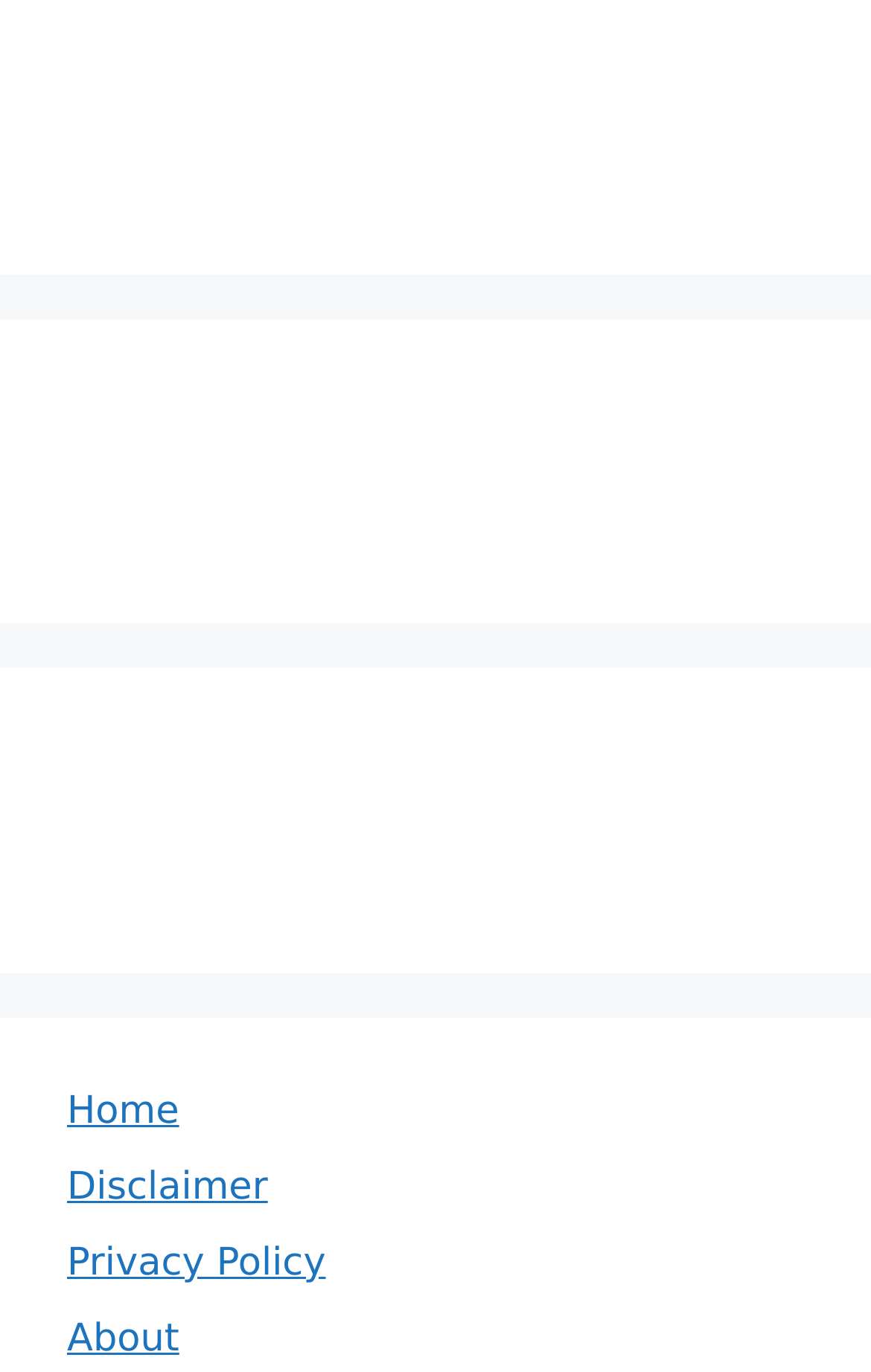Provide the bounding box coordinates for the specified HTML element described in this description: "YouTube". The coordinates should be four float numbers ranging from 0 to 1, in the format [left, top, right, bottom].

[0.077, 0.678, 0.169, 0.736]